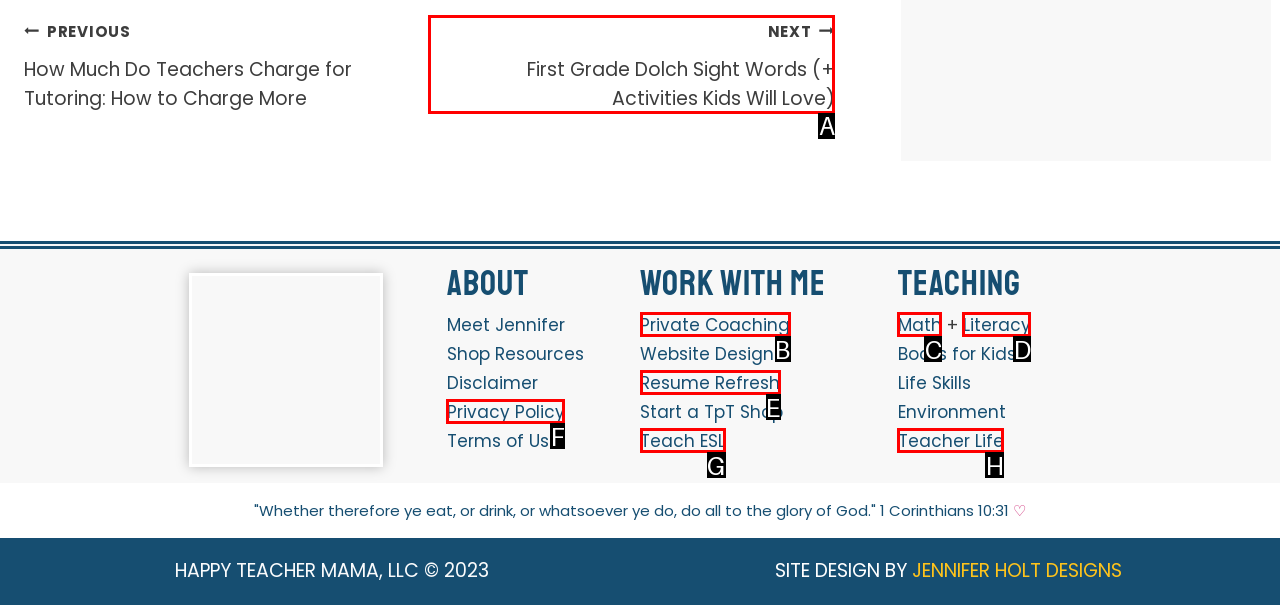What is the letter of the UI element you should click to Click on the 'NEXT' link? Provide the letter directly.

A